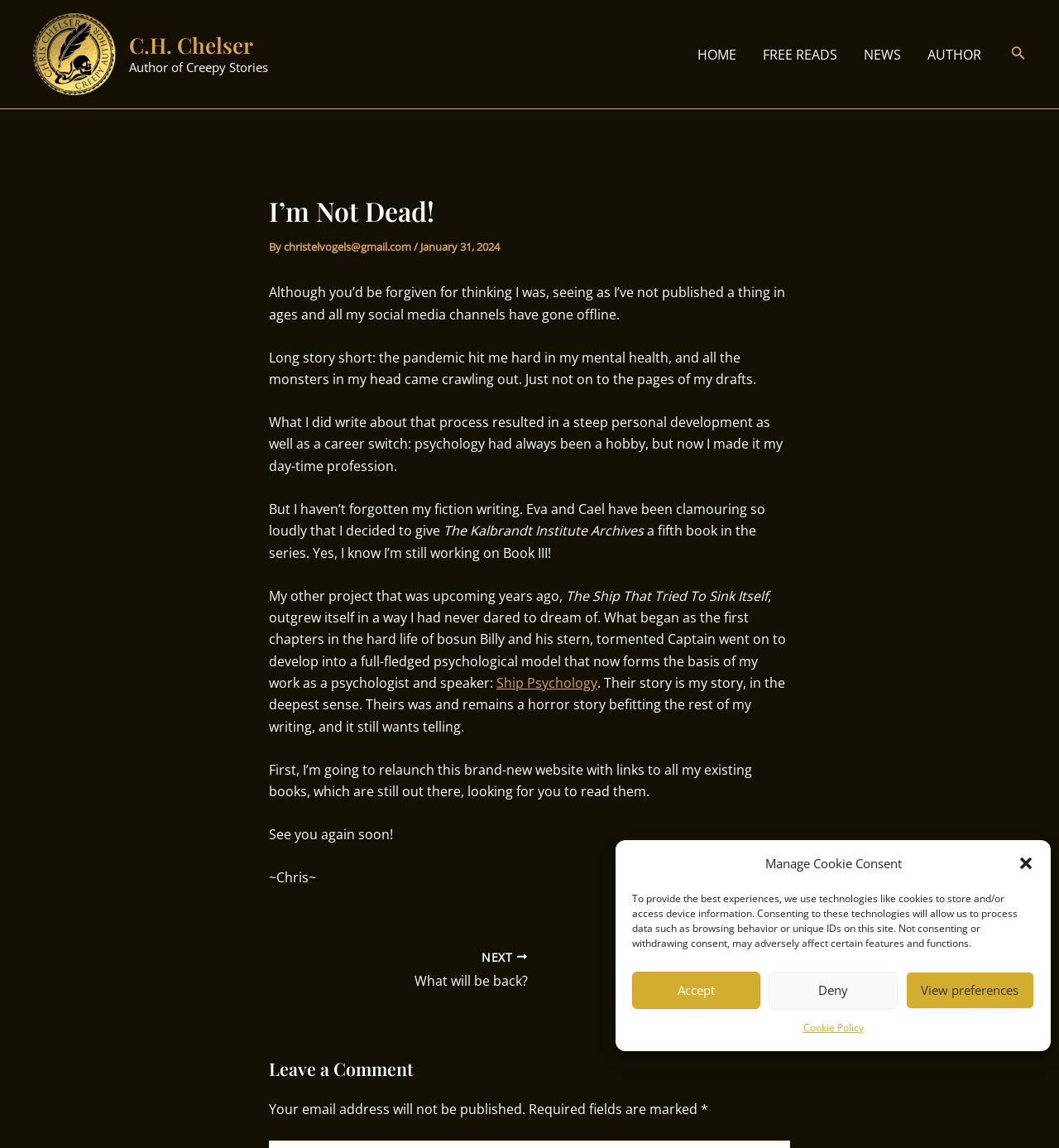Please find the bounding box coordinates of the element that must be clicked to perform the given instruction: "Read the next post". The coordinates should be four float numbers from 0 to 1, i.e., [left, top, right, bottom].

[0.277, 0.827, 0.498, 0.864]